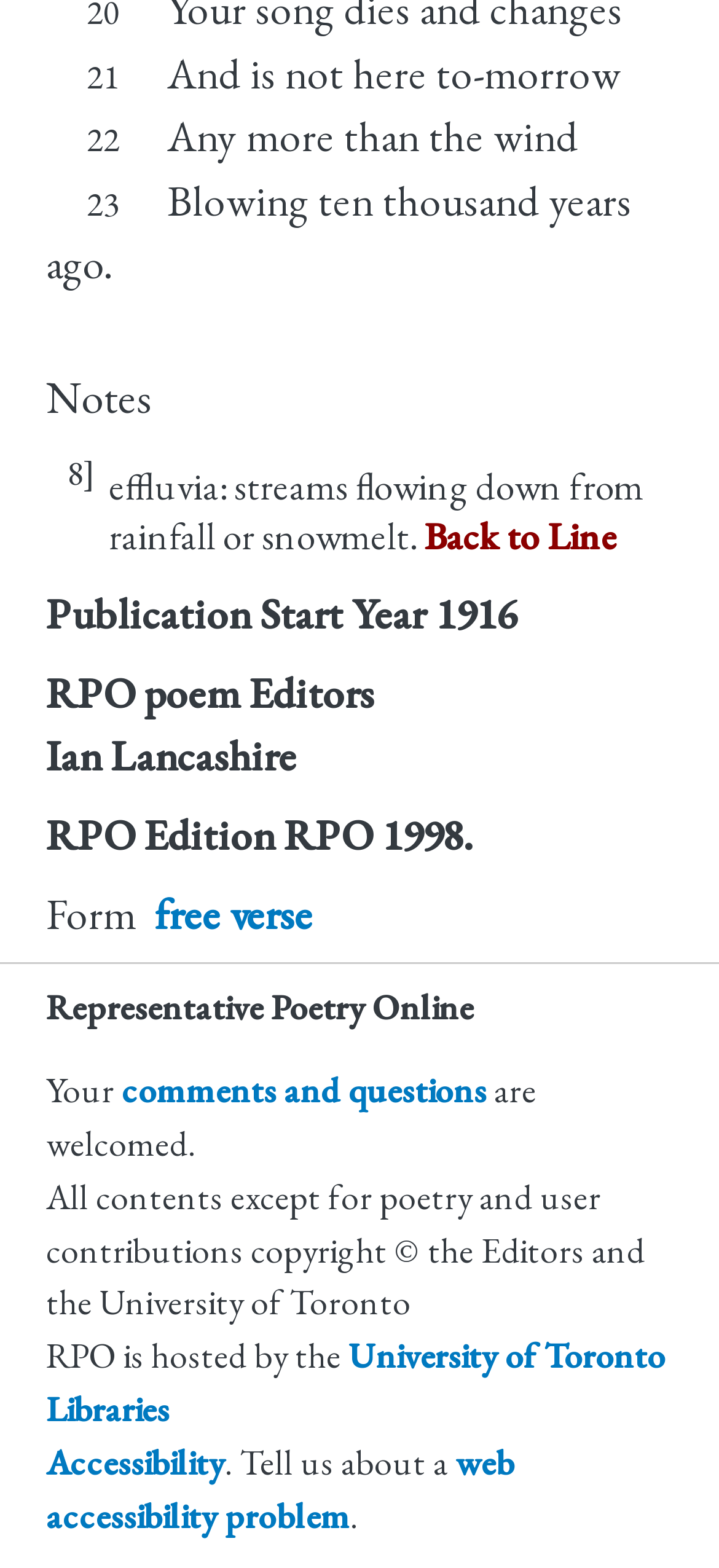What is the name of the website?
Respond with a short answer, either a single word or a phrase, based on the image.

Representative Poetry Online